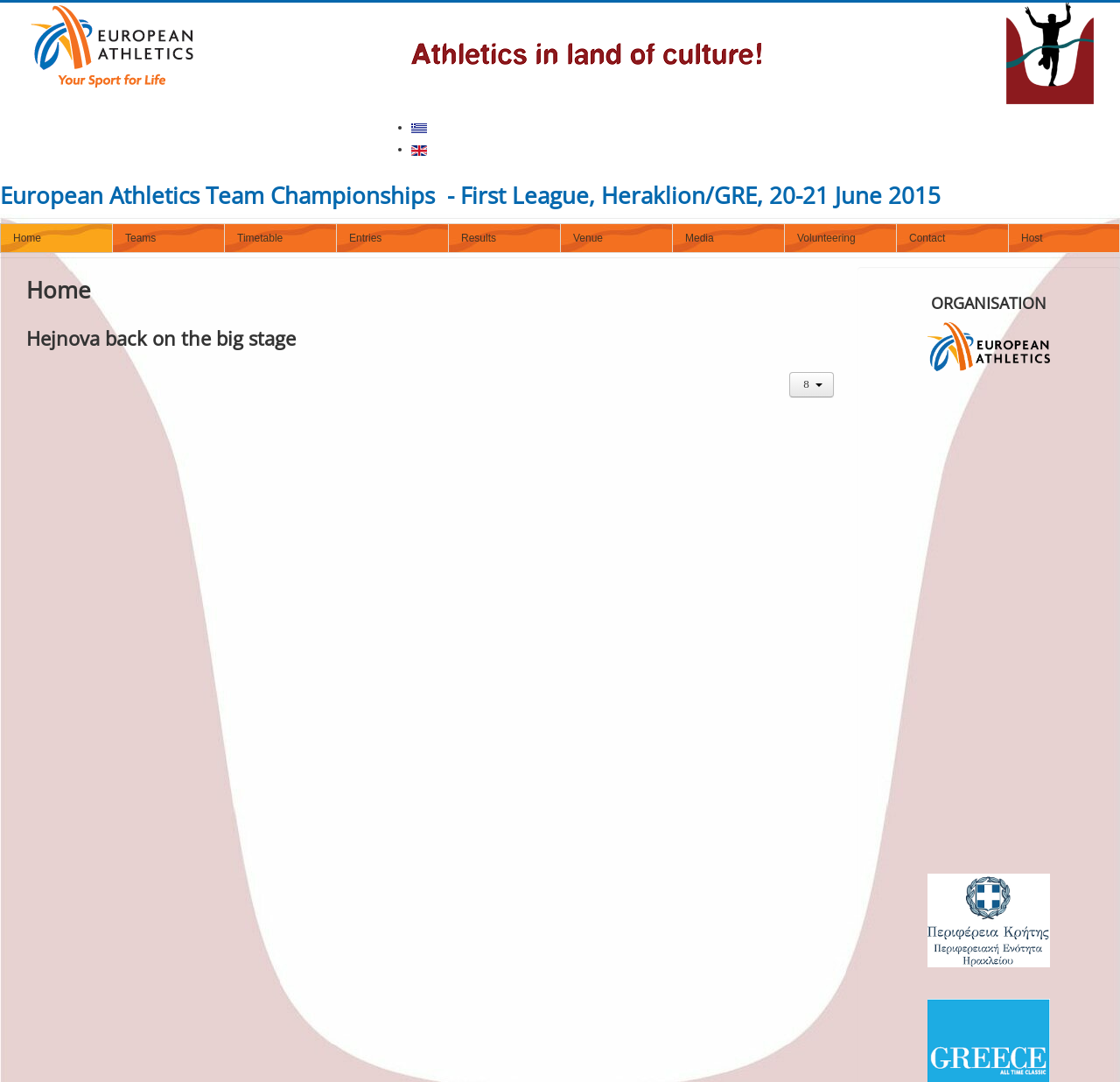What is the name of the host city?
Answer the question using a single word or phrase, according to the image.

Heraklion